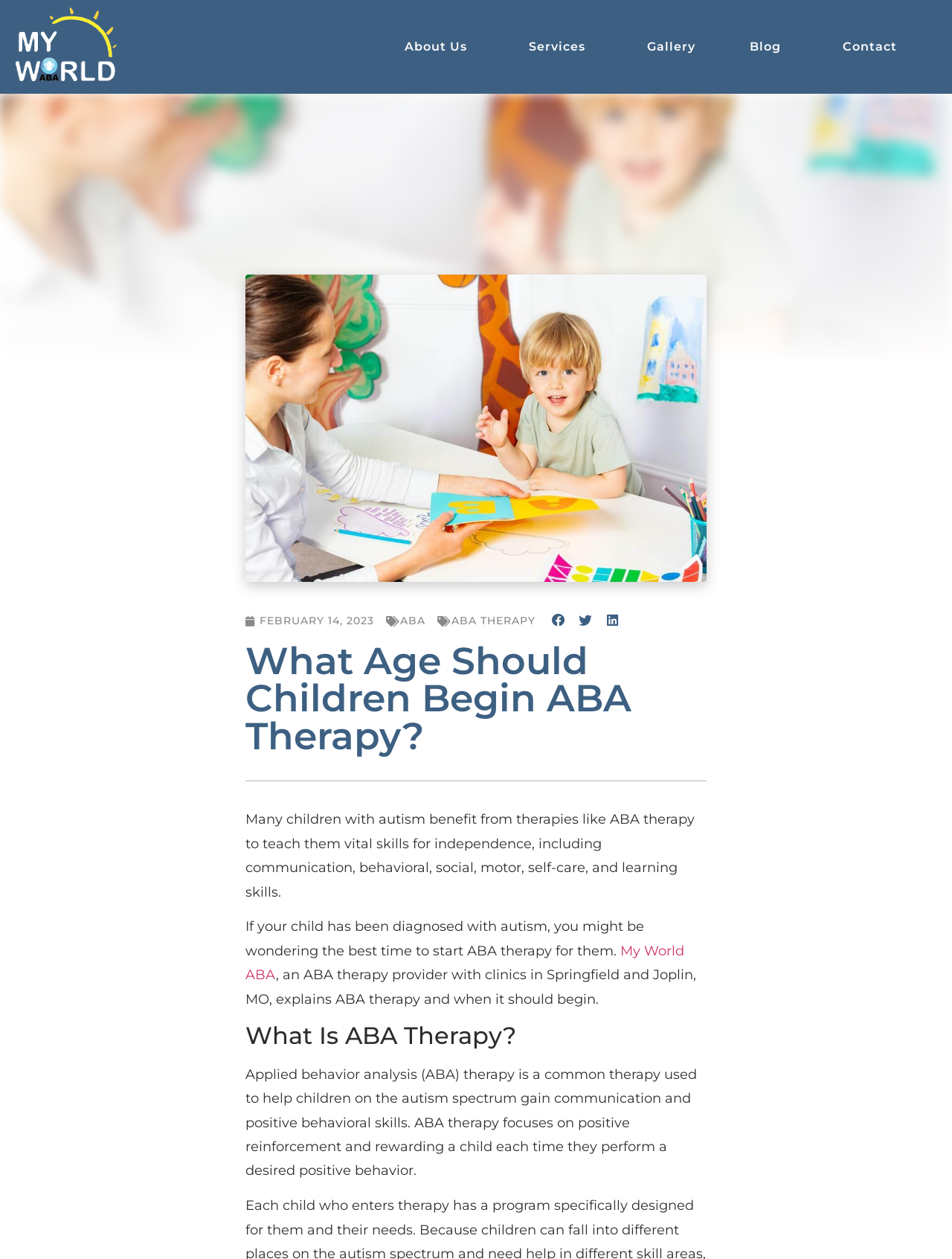Find the bounding box coordinates of the element to click in order to complete the given instruction: "Click the 'Contact' link."

[0.864, 0.024, 0.971, 0.05]